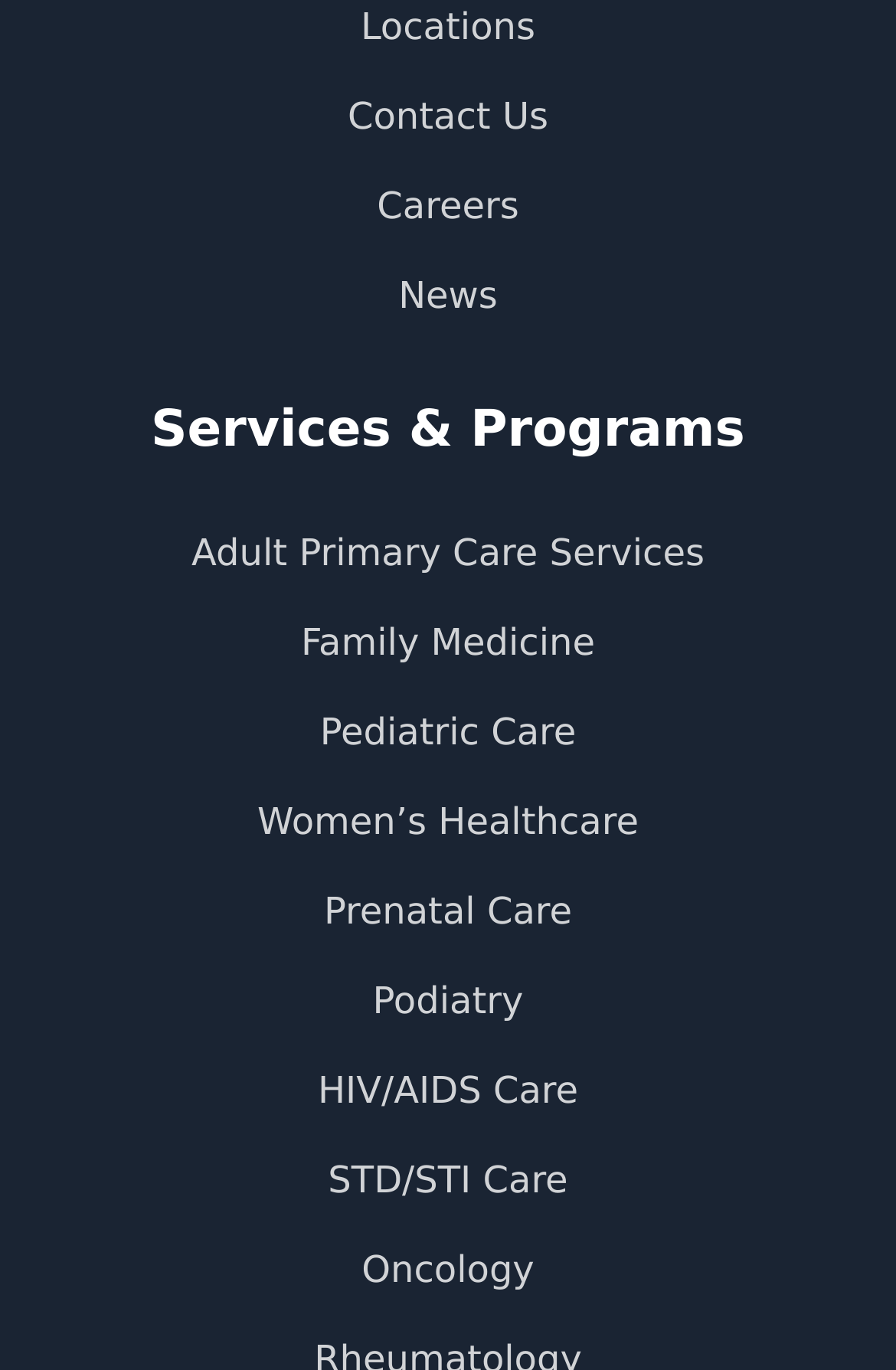Find the bounding box coordinates of the clickable area that will achieve the following instruction: "Learn about adult primary care services".

[0.214, 0.387, 0.786, 0.419]